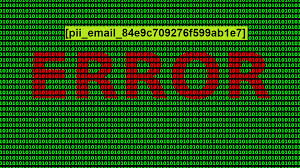Please reply to the following question with a single word or a short phrase:
What is the specific error message highlighted at the top?

[pii_email_84e9c709276f599ab1e7]